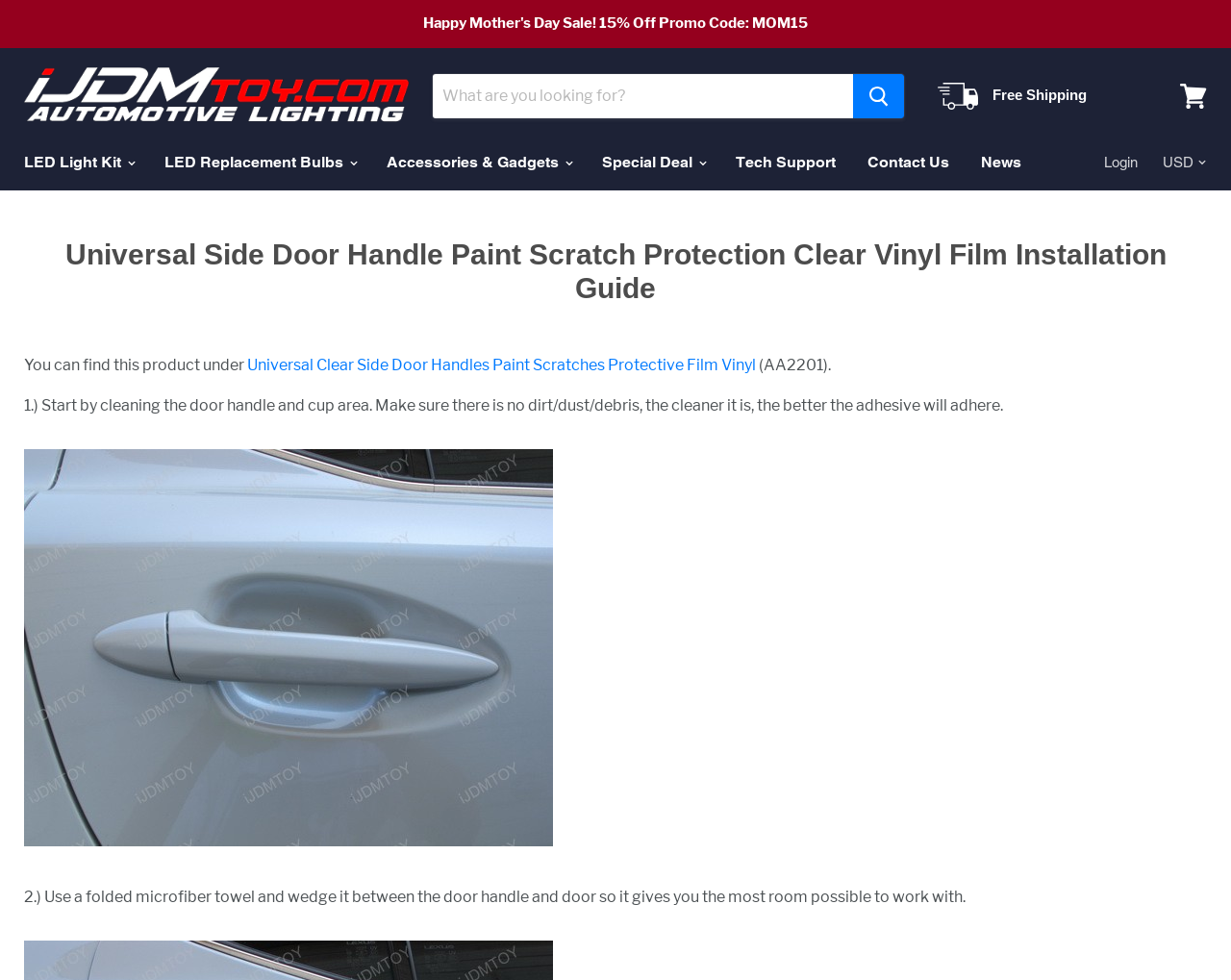Identify the bounding box coordinates for the region to click in order to carry out this instruction: "Search for a product". Provide the coordinates using four float numbers between 0 and 1, formatted as [left, top, right, bottom].

[0.351, 0.074, 0.735, 0.122]